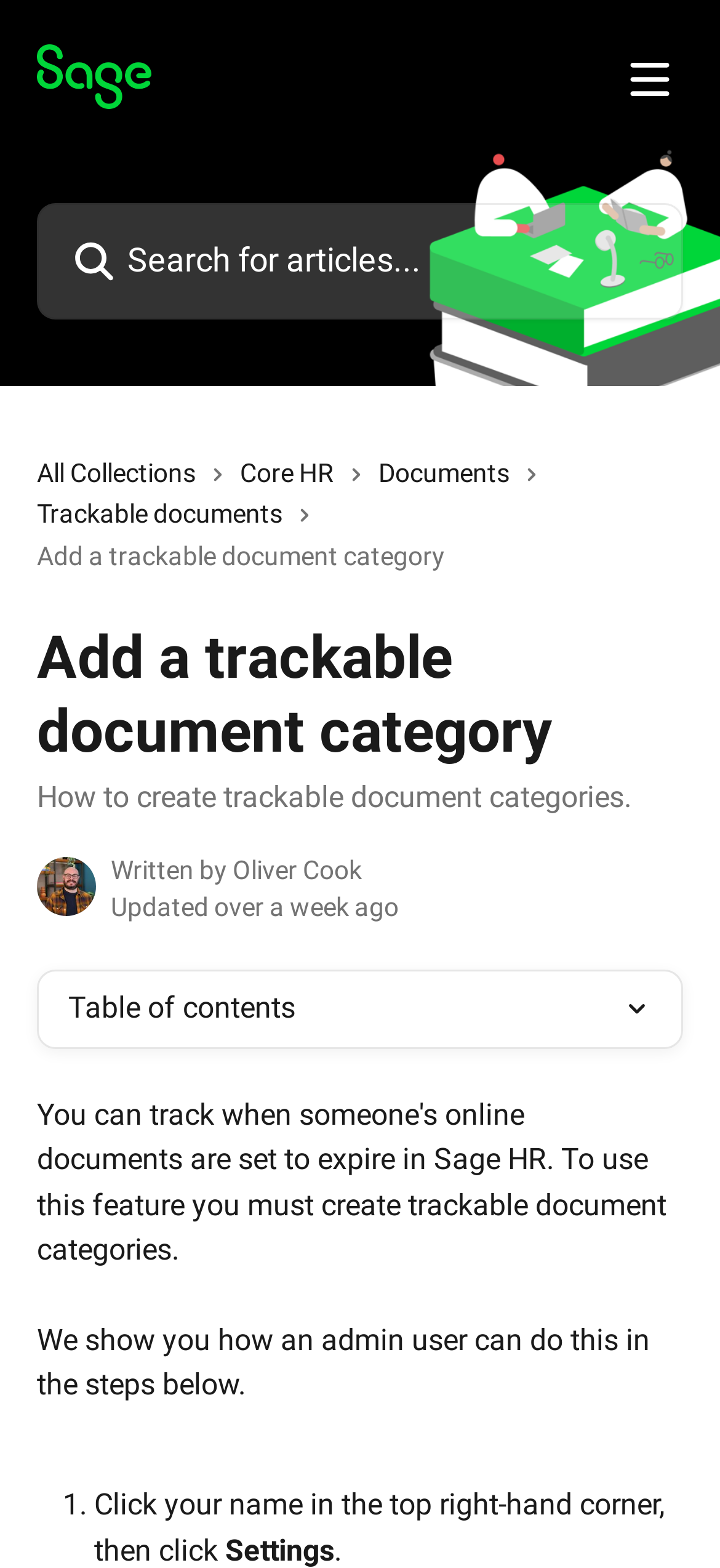Please identify the primary heading of the webpage and give its text content.

What changes can you make to a trackable document category?